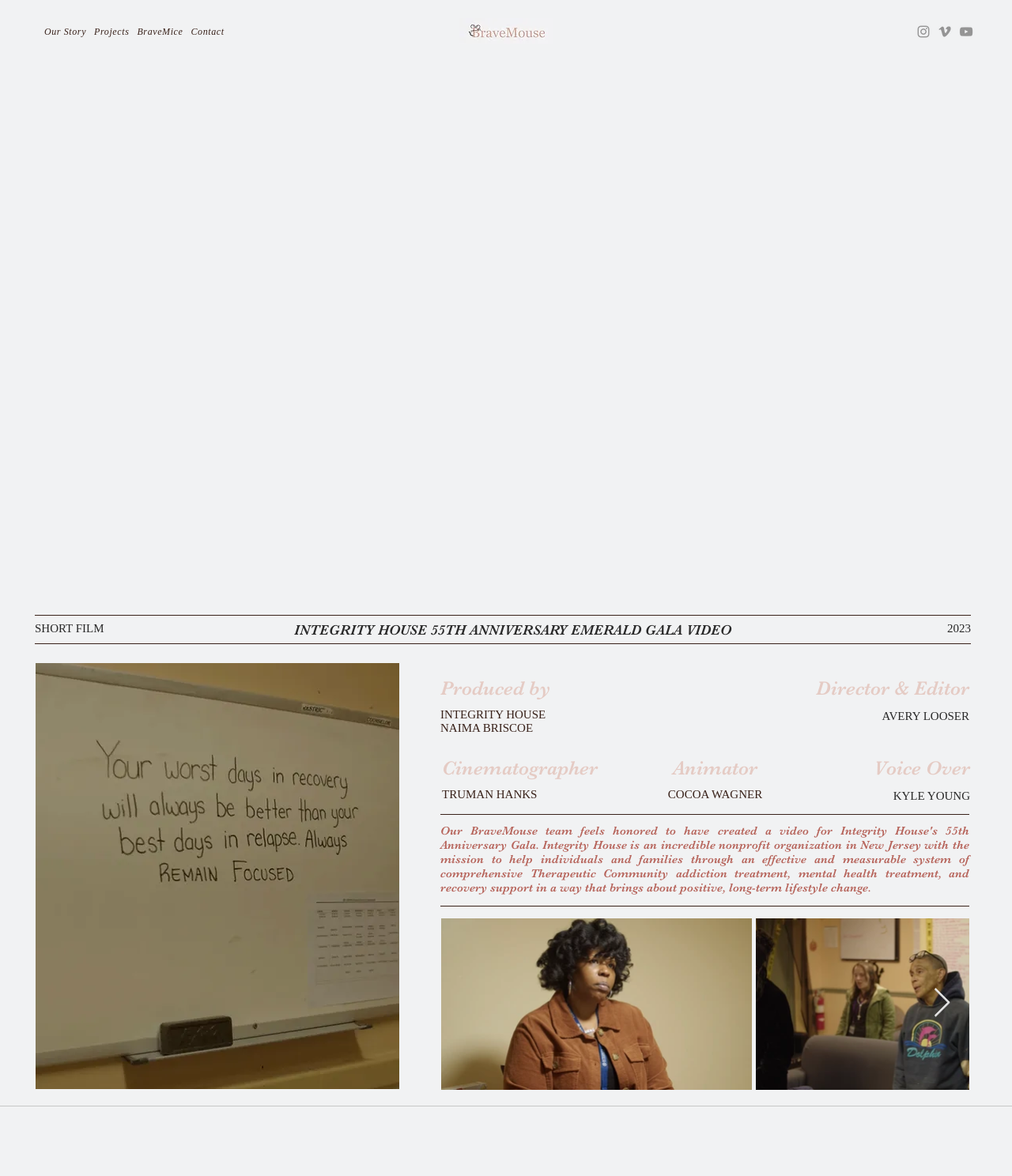Analyze the image and deliver a detailed answer to the question: What is the email address for all inquiries?

I located a heading element with the text 'All Inquiries' and a link element with the email address 'bravemousellc@gmail.com', which suggests that this is the email address for all inquiries.